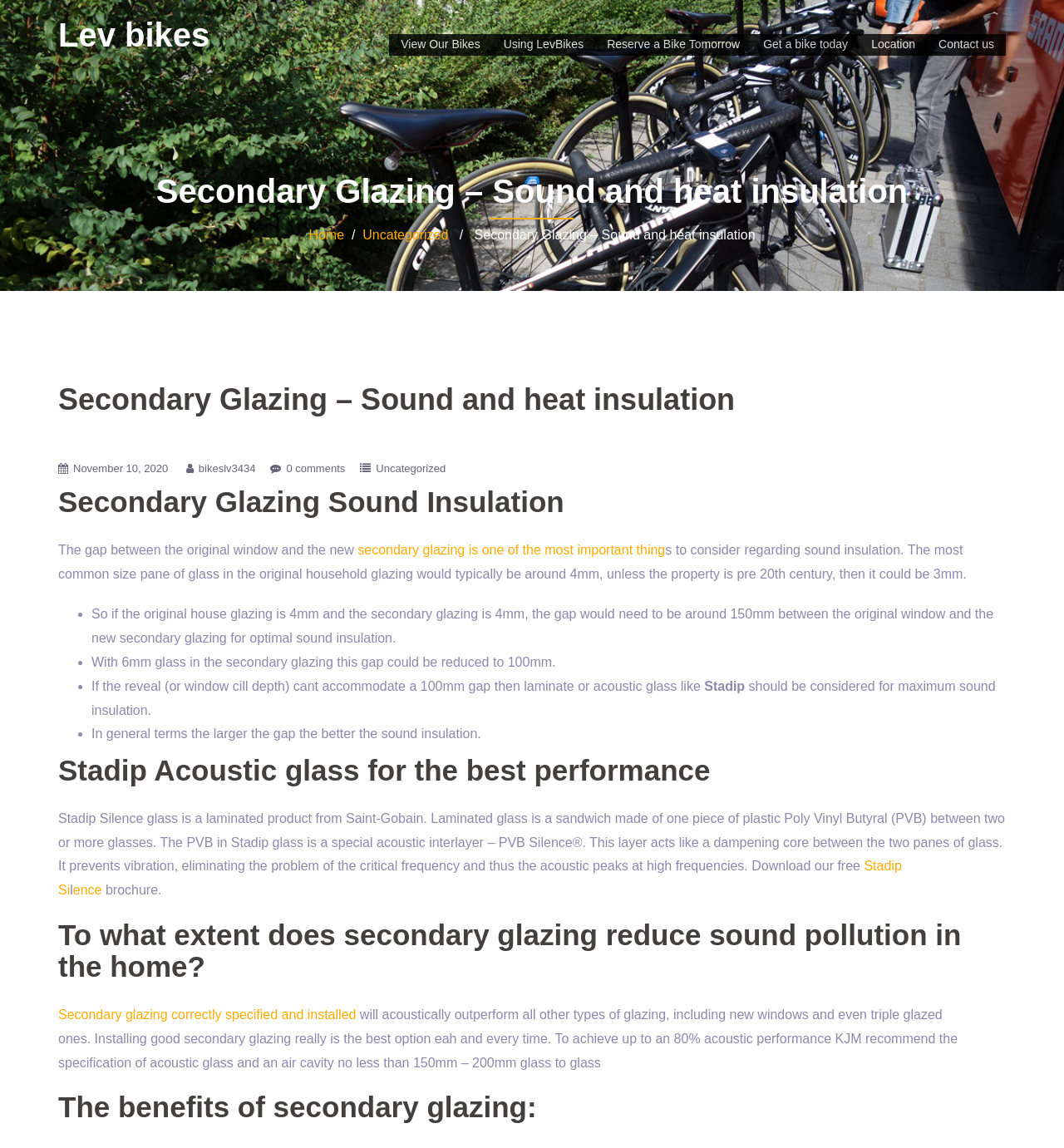Find and provide the bounding box coordinates for the UI element described with: "Lev bikes".

[0.055, 0.014, 0.197, 0.046]